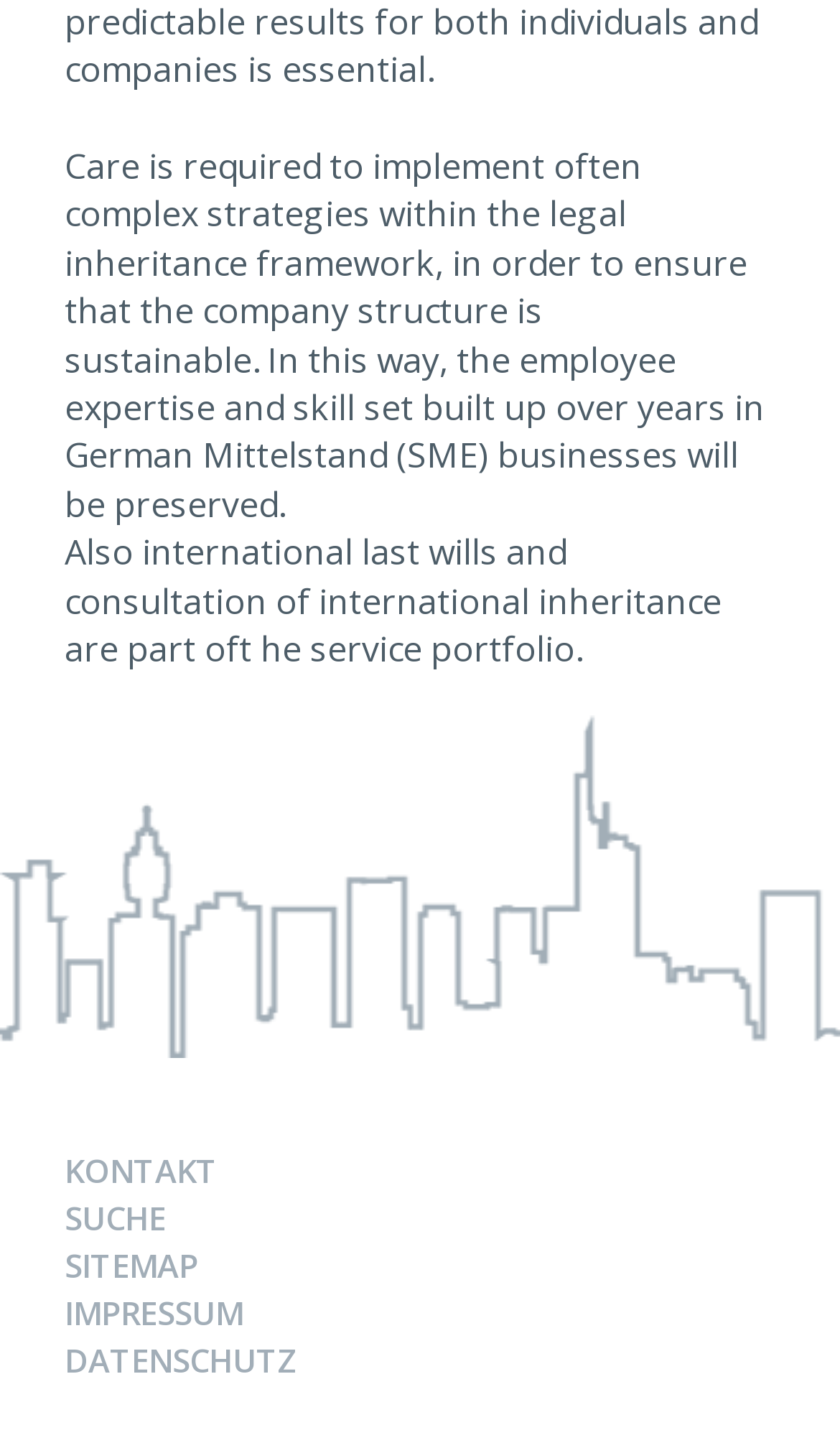Reply to the question below using a single word or brief phrase:
Are international inheritance services offered?

Yes